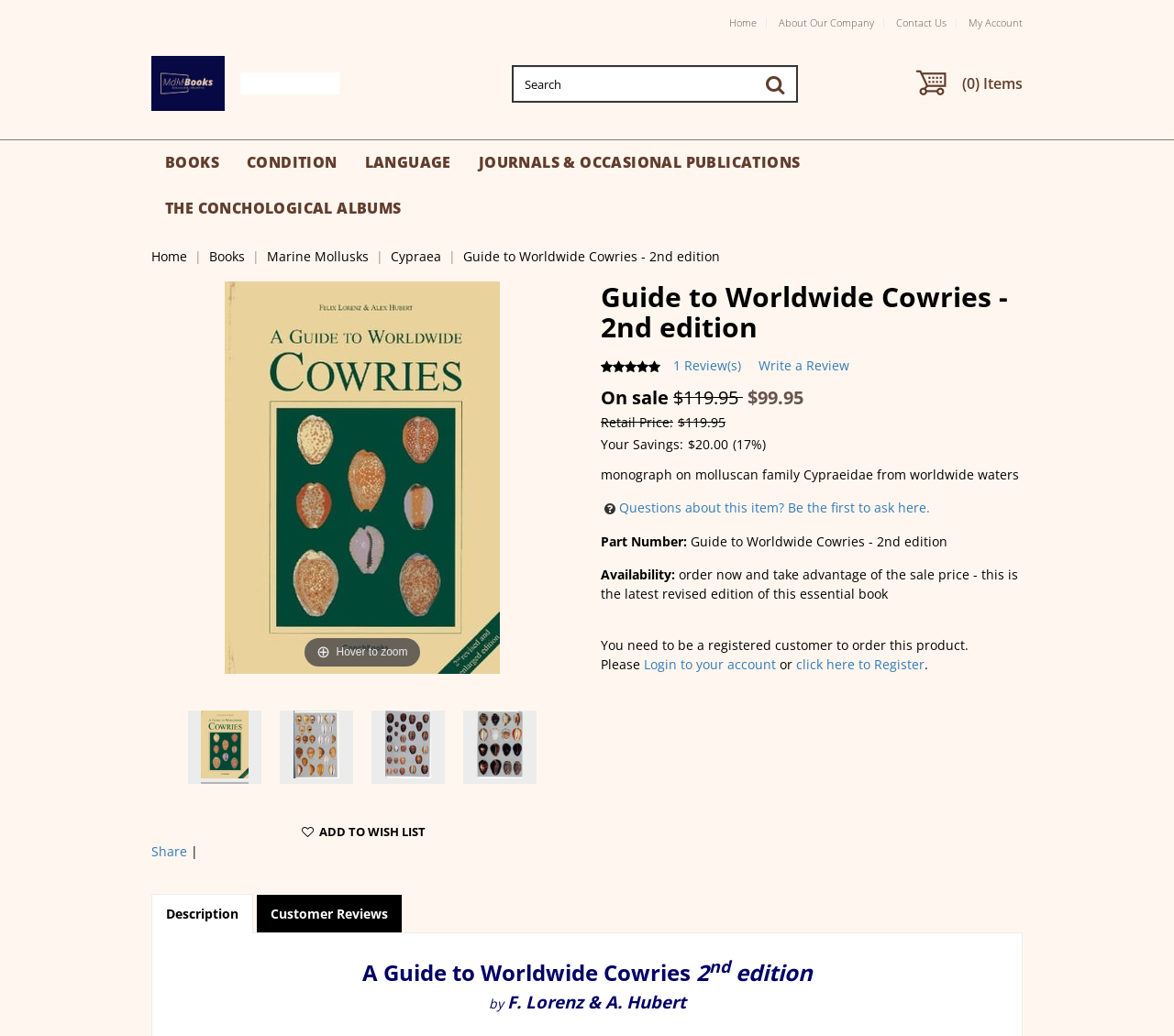Can you find the bounding box coordinates for the element to click on to achieve the instruction: "Search for a product"?

[0.436, 0.063, 0.68, 0.099]